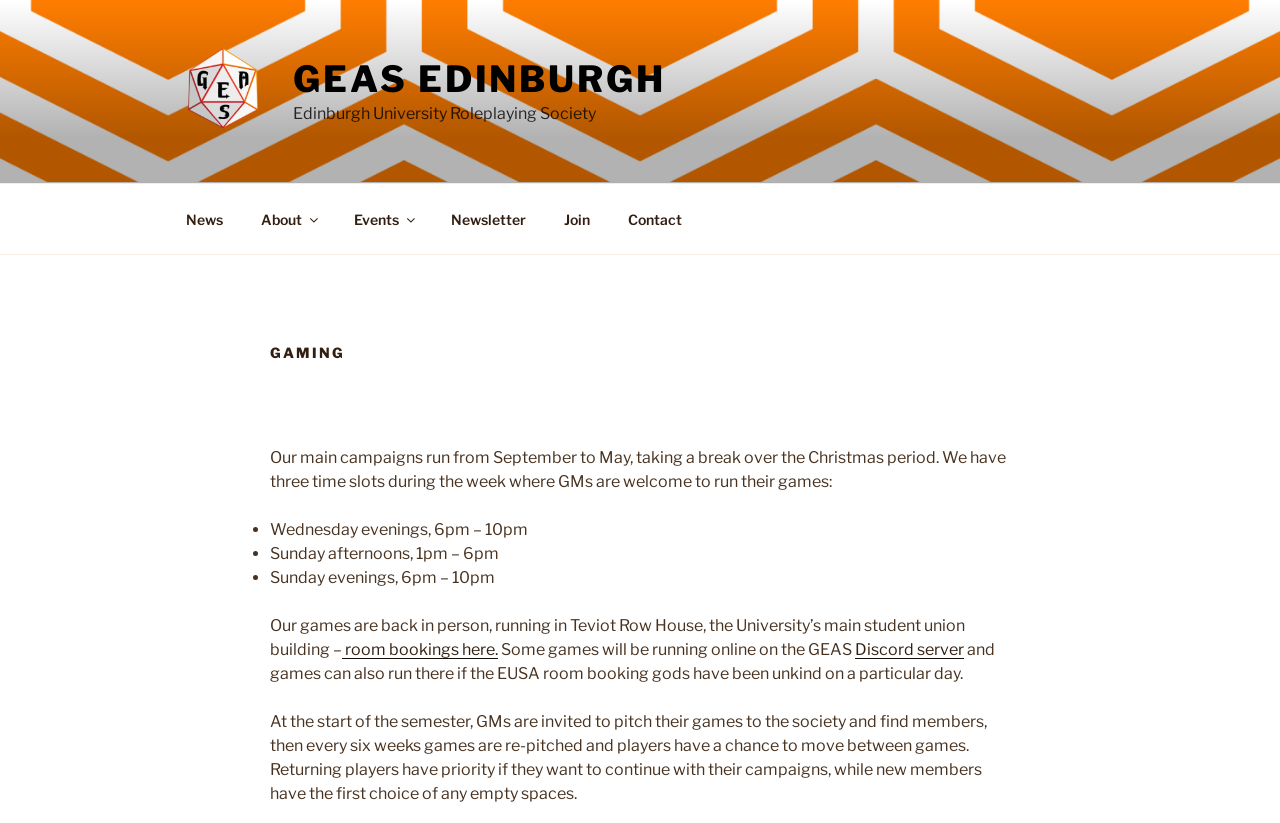Locate the bounding box coordinates of the area you need to click to fulfill this instruction: 'Click on the 'Join' link'. The coordinates must be in the form of four float numbers ranging from 0 to 1: [left, top, right, bottom].

[0.427, 0.236, 0.474, 0.296]